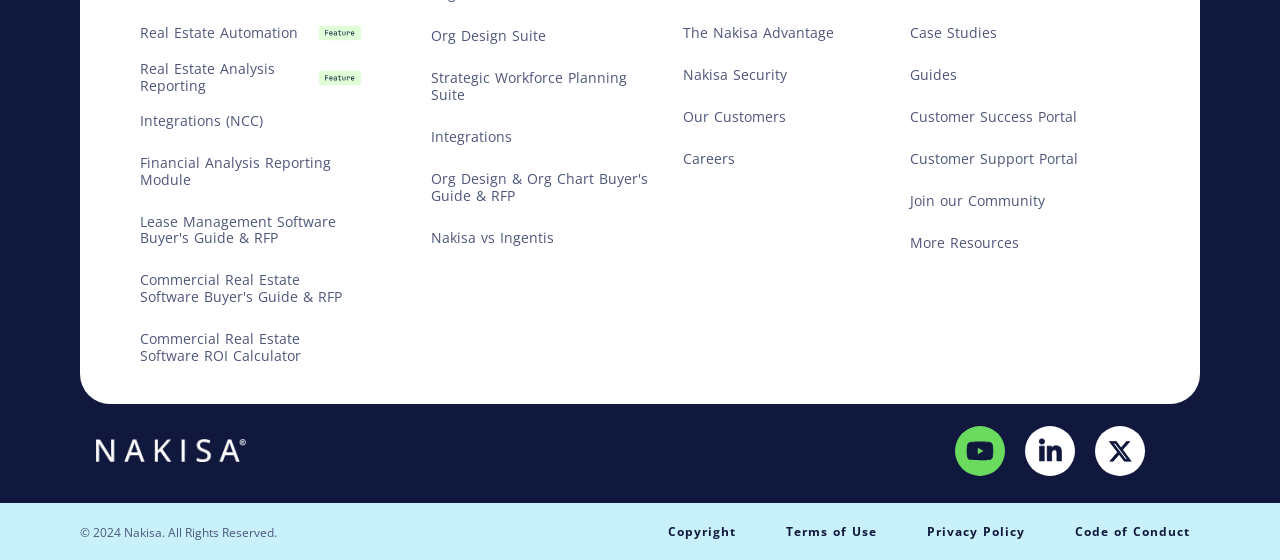Determine the bounding box coordinates of the region that needs to be clicked to achieve the task: "Check out the Customer Success Portal".

[0.711, 0.192, 0.912, 0.223]